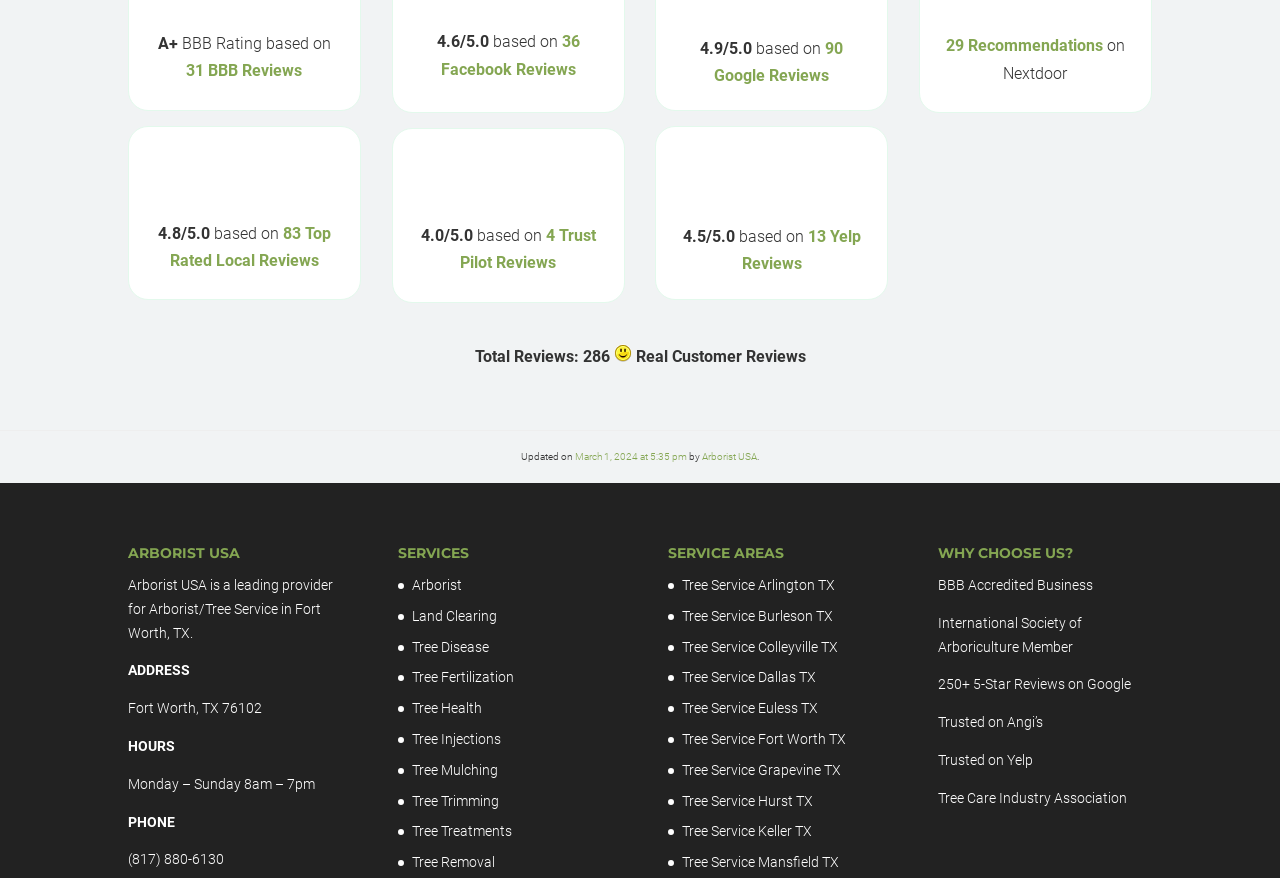Find the bounding box coordinates for the area that must be clicked to perform this action: "Check BBB rating".

[0.139, 0.039, 0.259, 0.061]